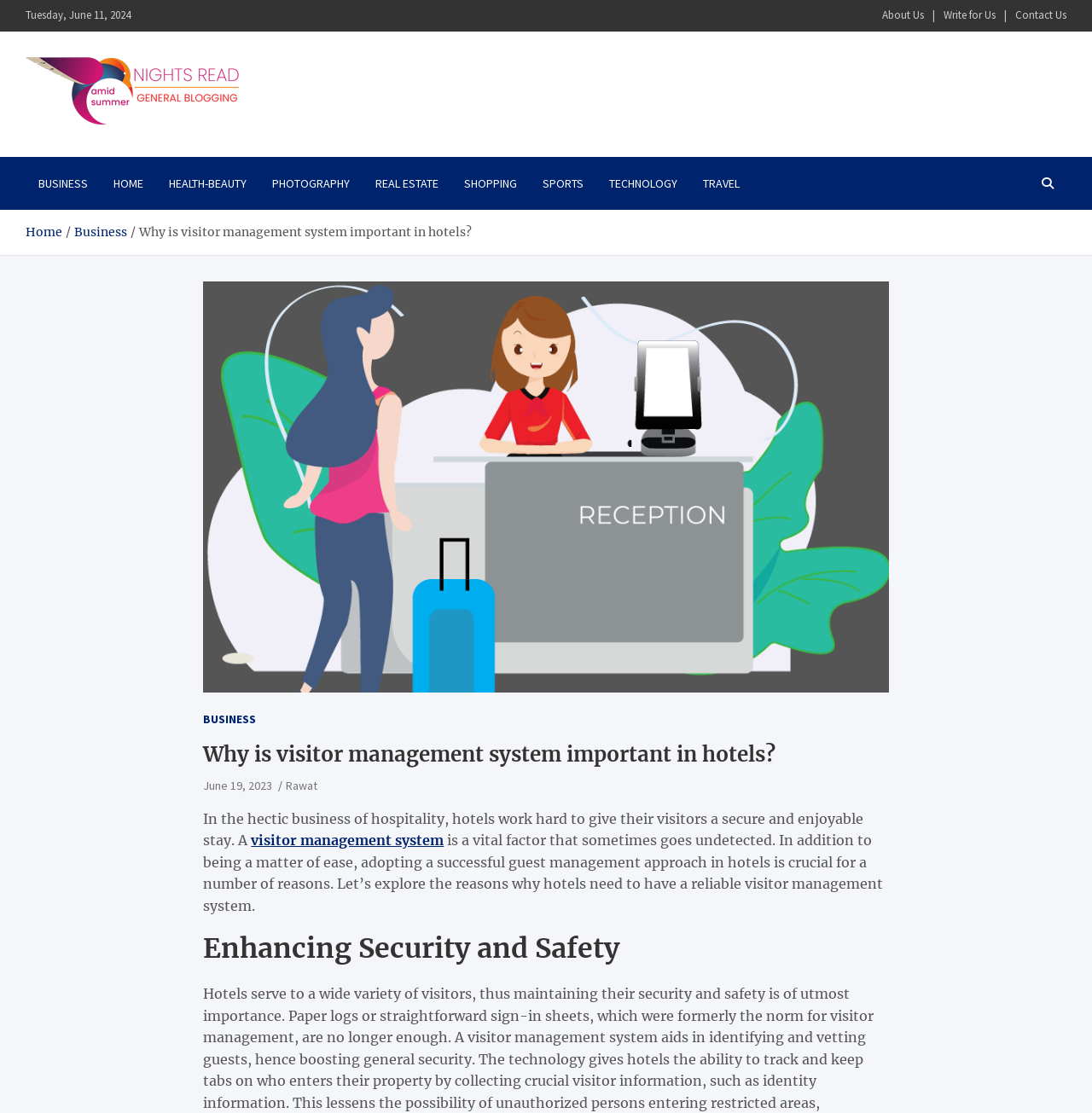Pinpoint the bounding box coordinates of the element to be clicked to execute the instruction: "Learn more about visitor management system".

[0.23, 0.747, 0.407, 0.763]